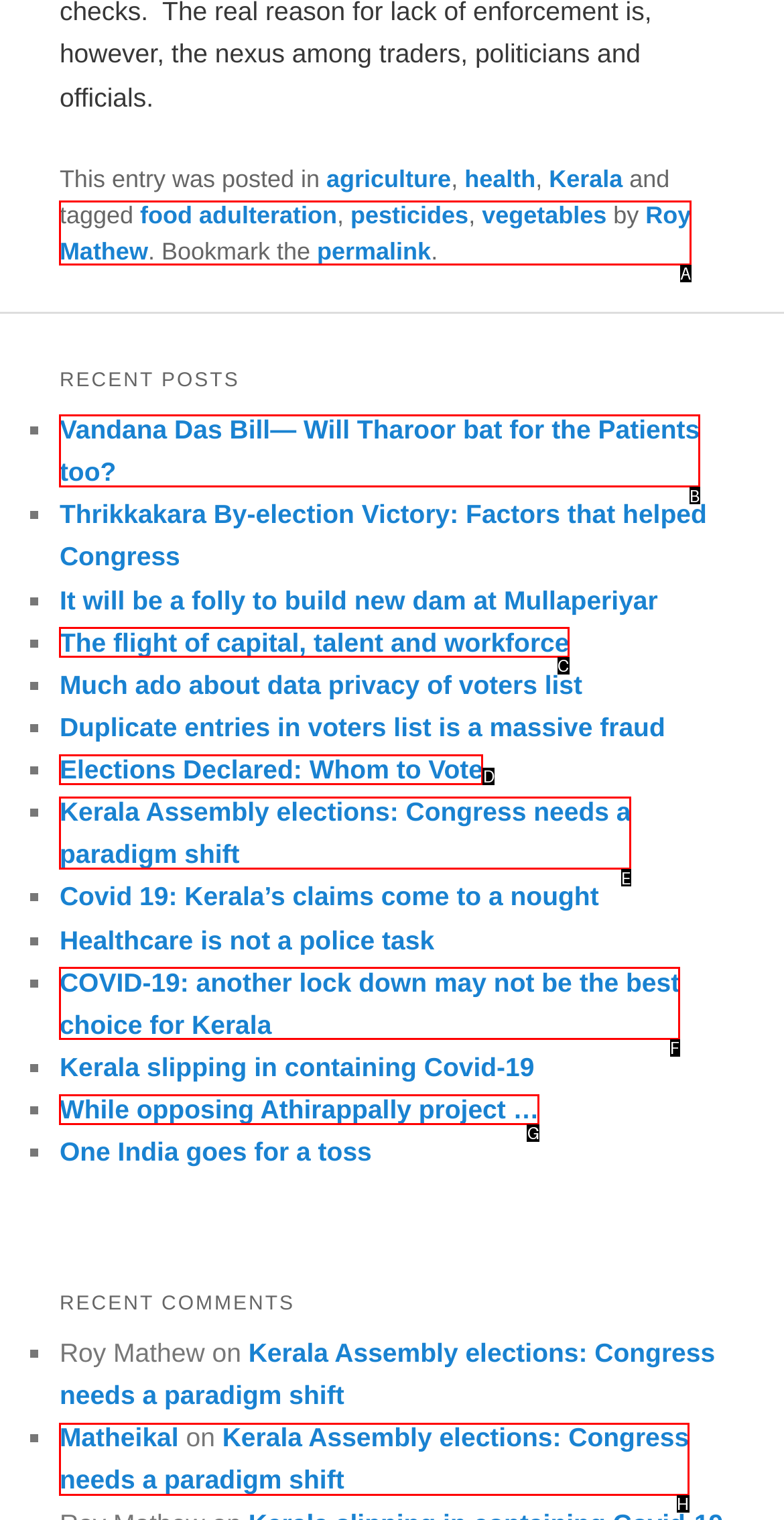Identify which HTML element matches the description: Roy Mathew. Answer with the correct option's letter.

A